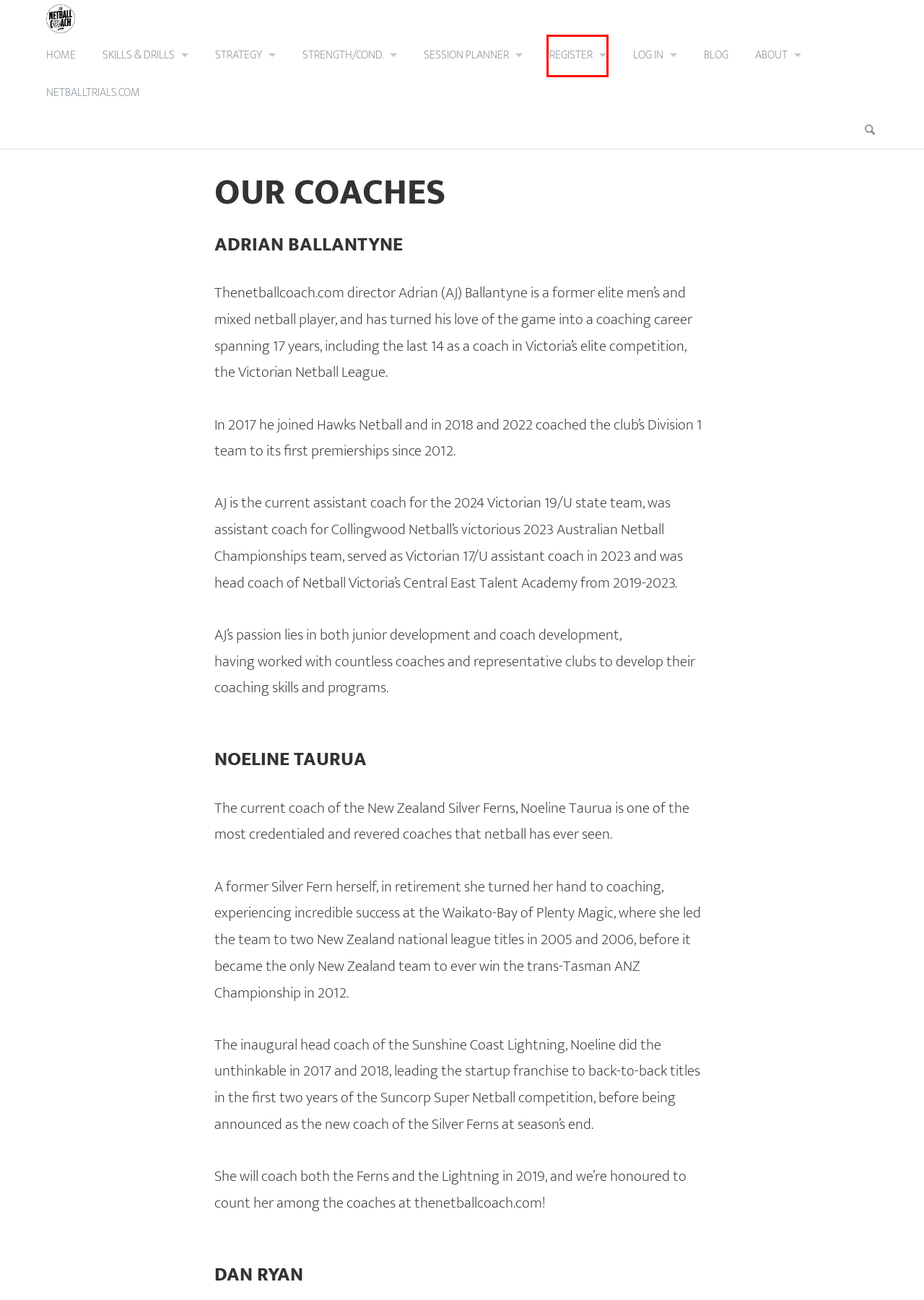You have a screenshot of a webpage with a red bounding box around an element. Select the webpage description that best matches the new webpage after clicking the element within the red bounding box. Here are the descriptions:
A. BLOG Archives - thenetballcoach.com
B. ABOUT - thenetballcoach.com
C. STRENGTH AND CONDITIONING Archives - thenetballcoach.com
D. REGISTER - thenetballcoach.com
E. Blog - thenetballcoach.com
F. STRATEGY Archives - thenetballcoach.com
G. Home page - thenetballcoach.com
H. INTRODUCING NETBALLTRIALS.COM! - thenetballcoach.com

D